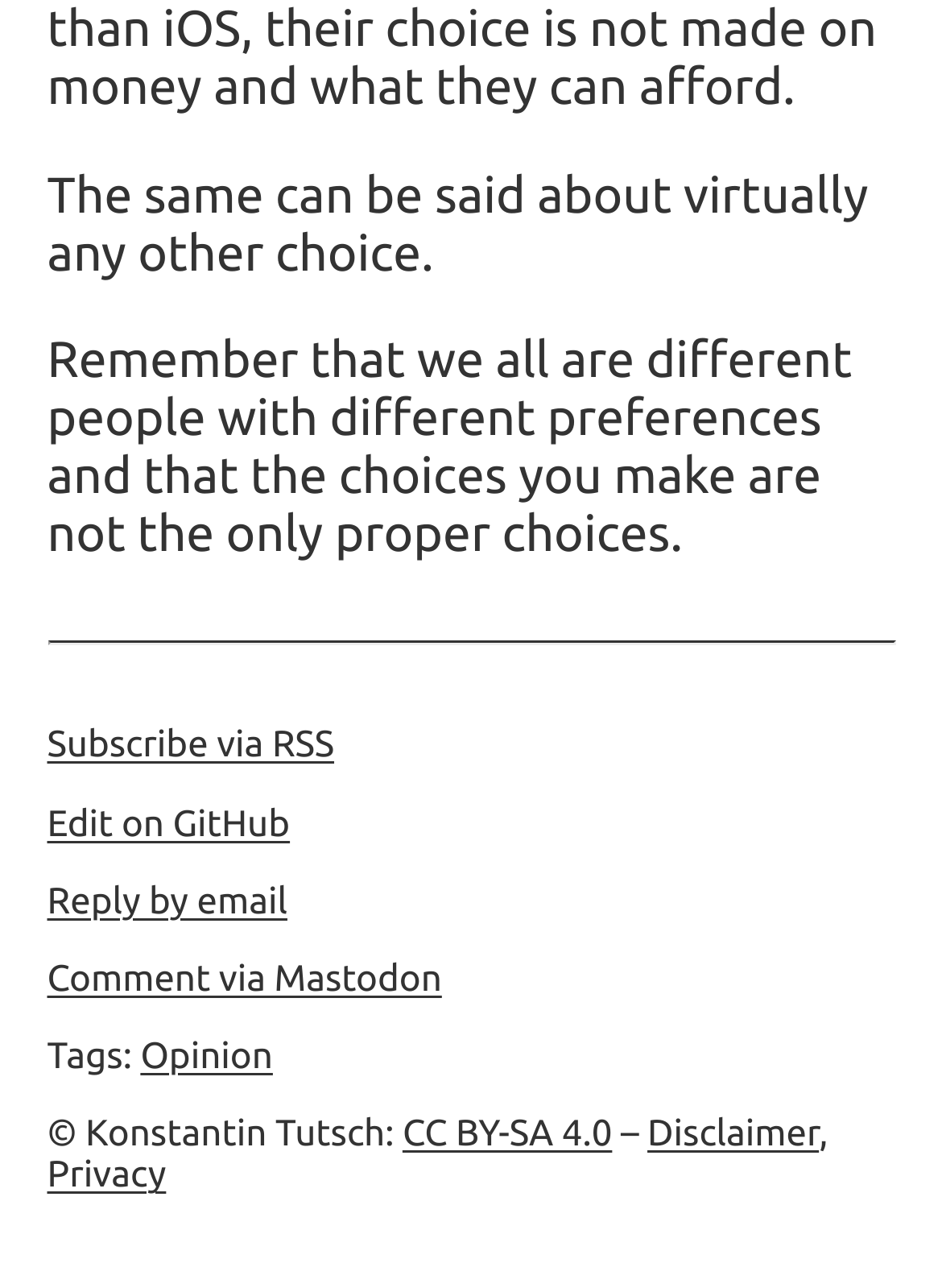Determine the bounding box coordinates for the clickable element to execute this instruction: "Edit on GitHub". Provide the coordinates as four float numbers between 0 and 1, i.e., [left, top, right, bottom].

[0.05, 0.622, 0.308, 0.654]